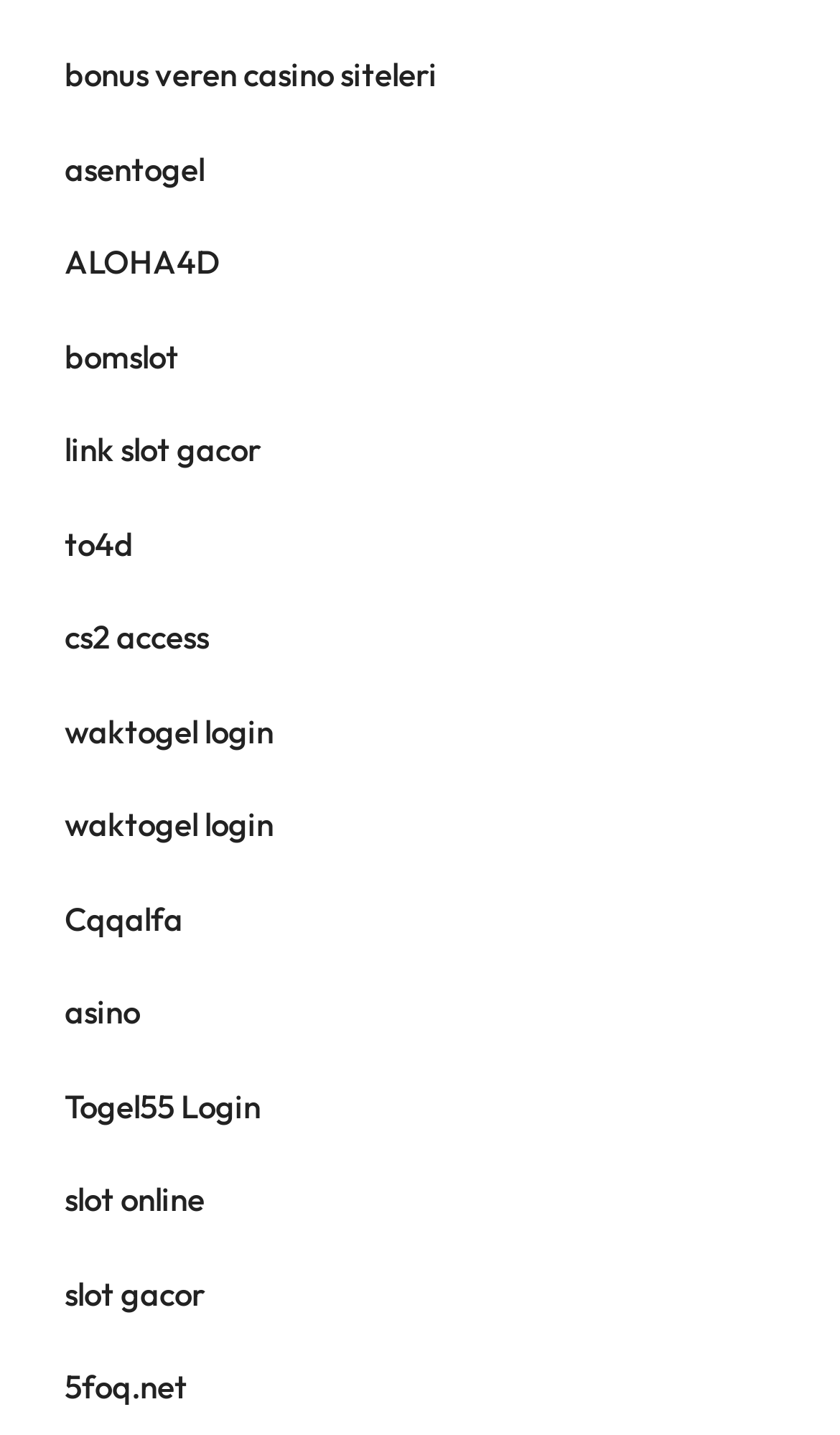Answer the question in one word or a short phrase:
How many links have a single word as their text?

4